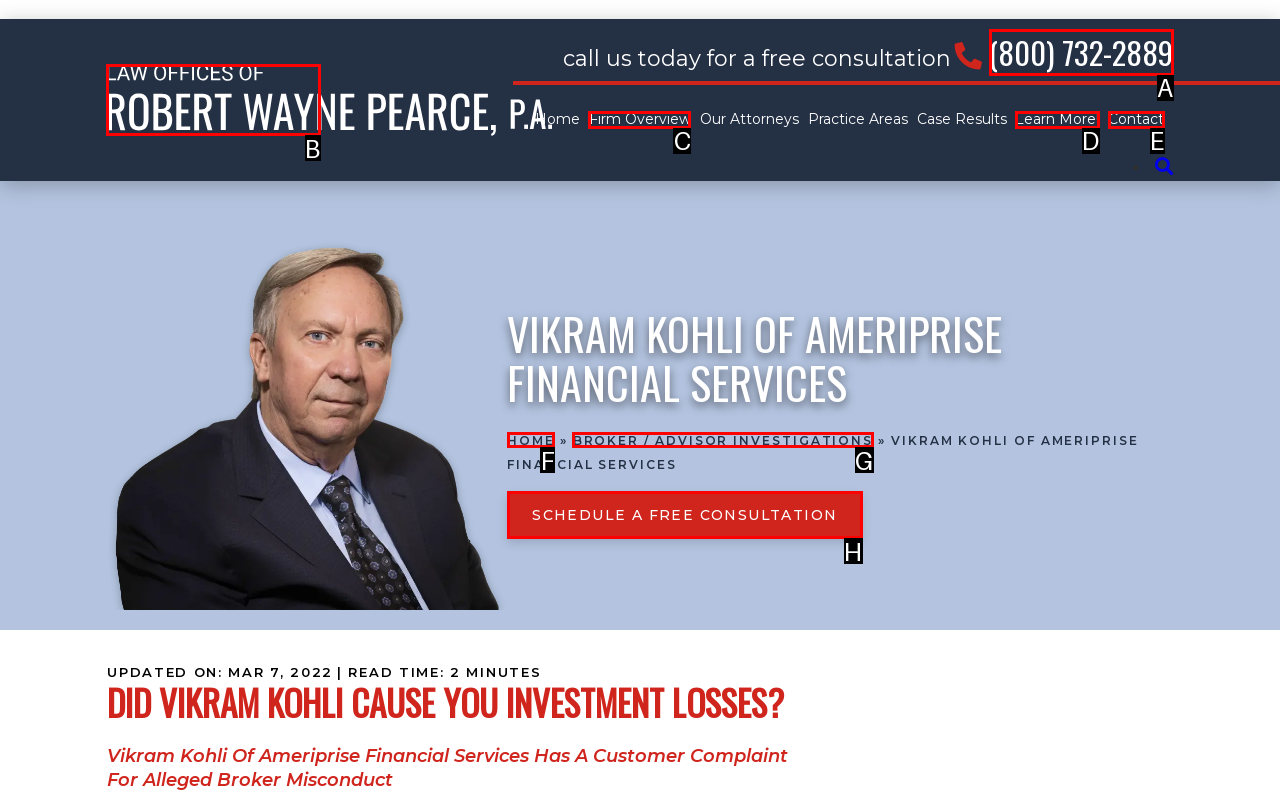Using the description: Schedule a Free Consultation
Identify the letter of the corresponding UI element from the choices available.

H